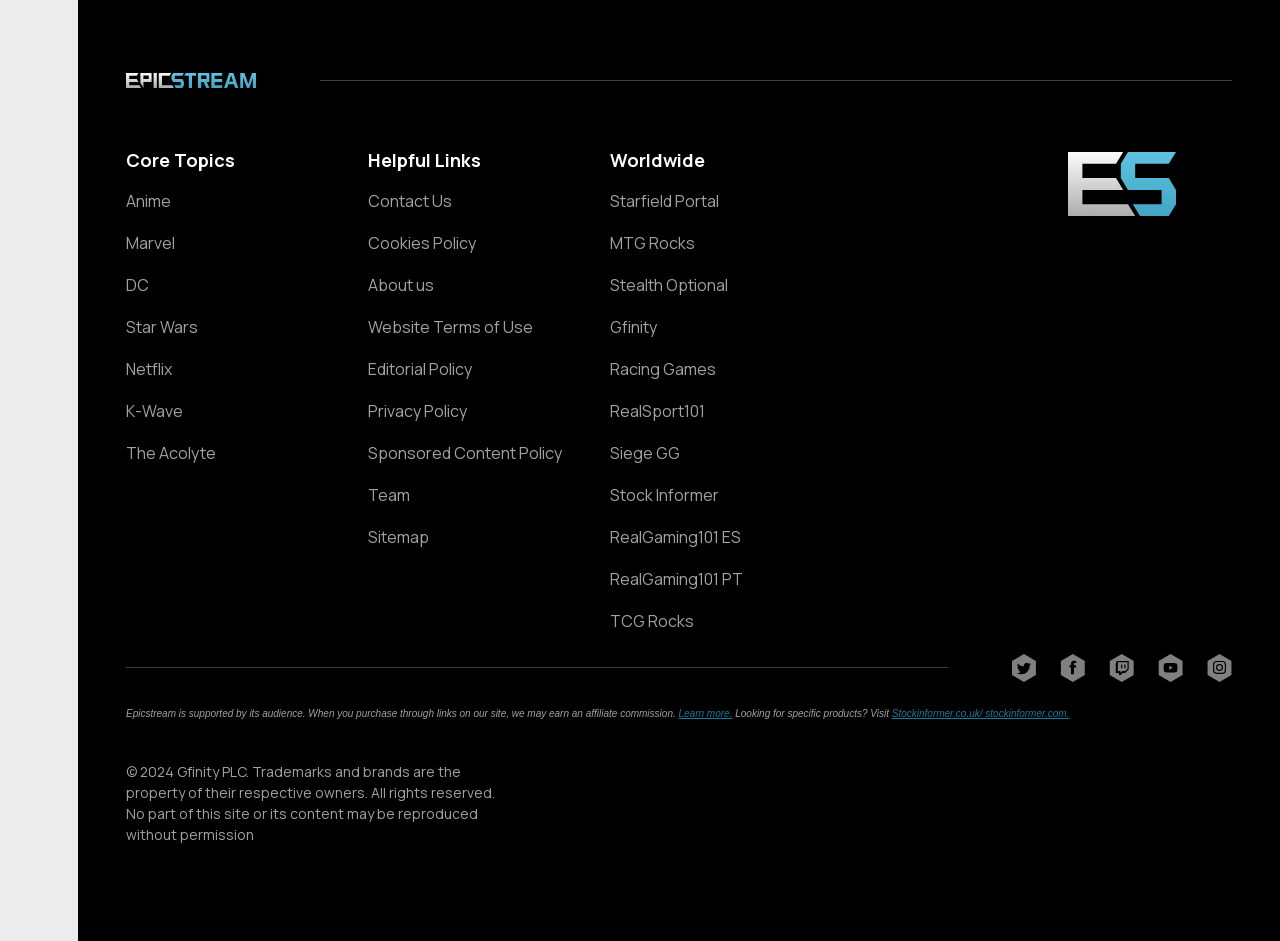Pinpoint the bounding box coordinates of the element that must be clicked to accomplish the following instruction: "Follow Epicstream on Twitter". The coordinates should be in the format of four float numbers between 0 and 1, i.e., [left, top, right, bottom].

[0.791, 0.695, 0.809, 0.724]